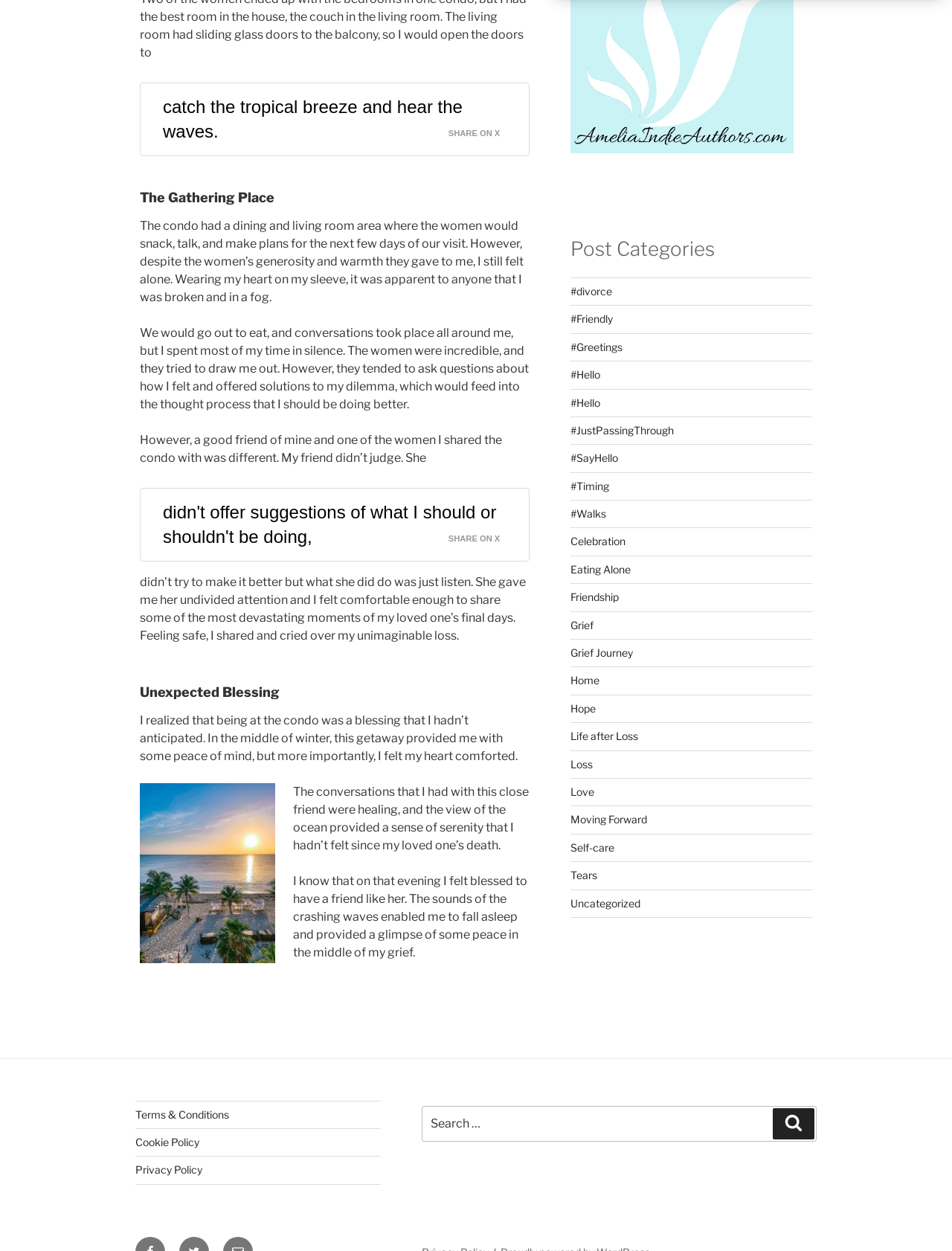Locate the bounding box coordinates of the area to click to fulfill this instruction: "Read the post 'The Gathering Place'". The bounding box should be presented as four float numbers between 0 and 1, in the order [left, top, right, bottom].

[0.147, 0.134, 0.556, 0.165]